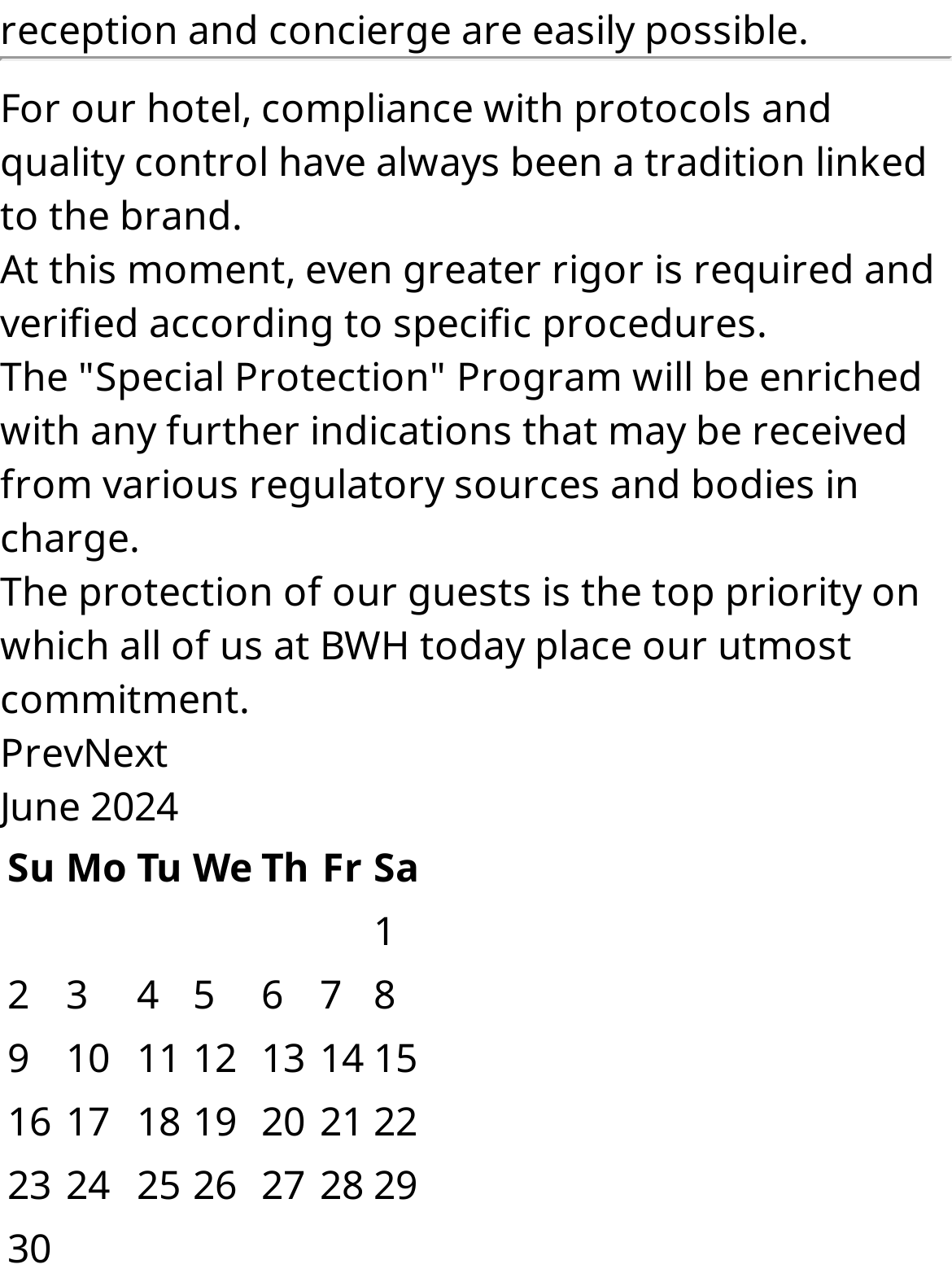Please locate the bounding box coordinates of the element that should be clicked to achieve the given instruction: "Choose 22".

[0.392, 0.854, 0.438, 0.896]